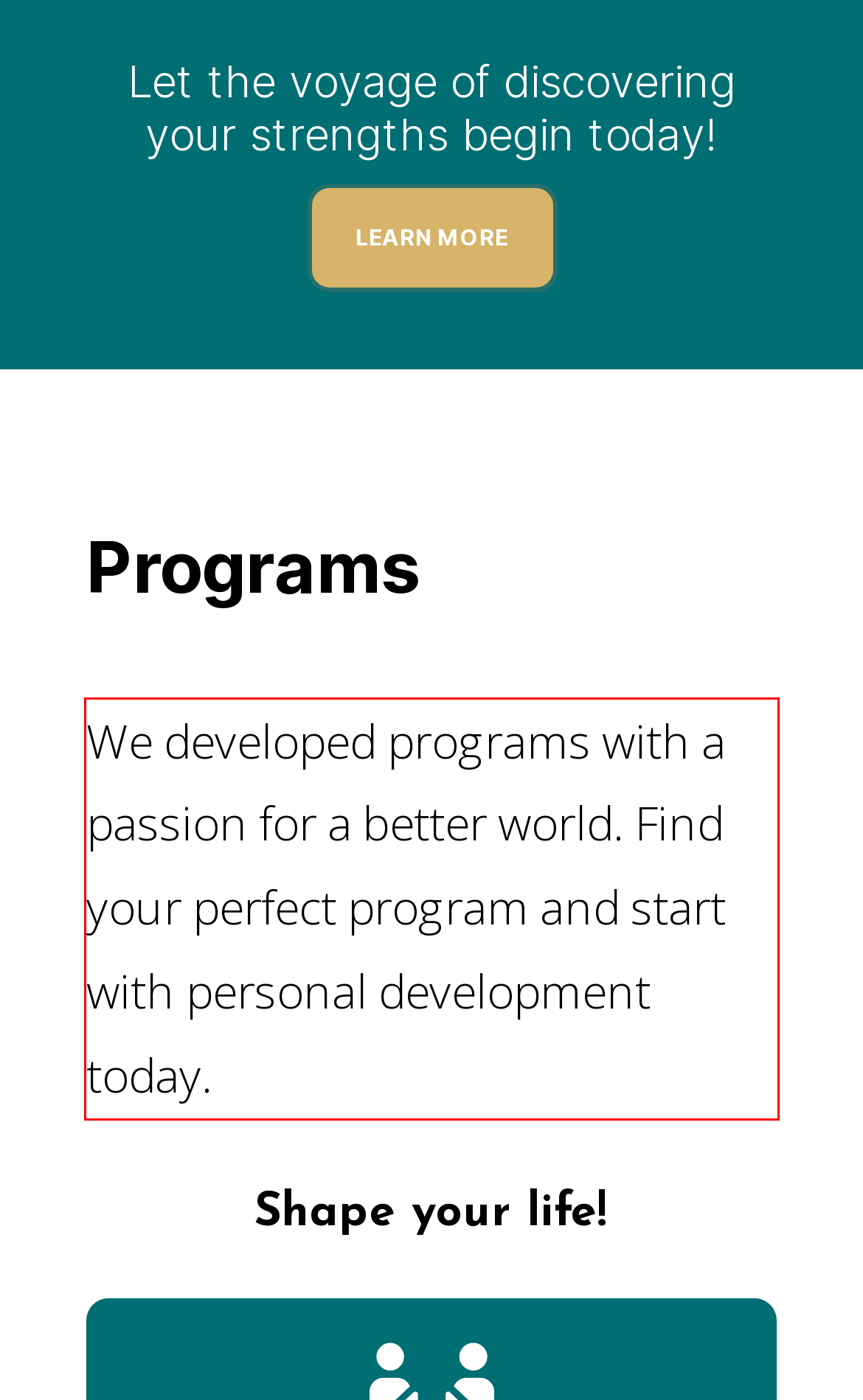Identify the text inside the red bounding box on the provided webpage screenshot by performing OCR.

We developed programs with a passion for a better world. Find your perfect program and start with personal development today.